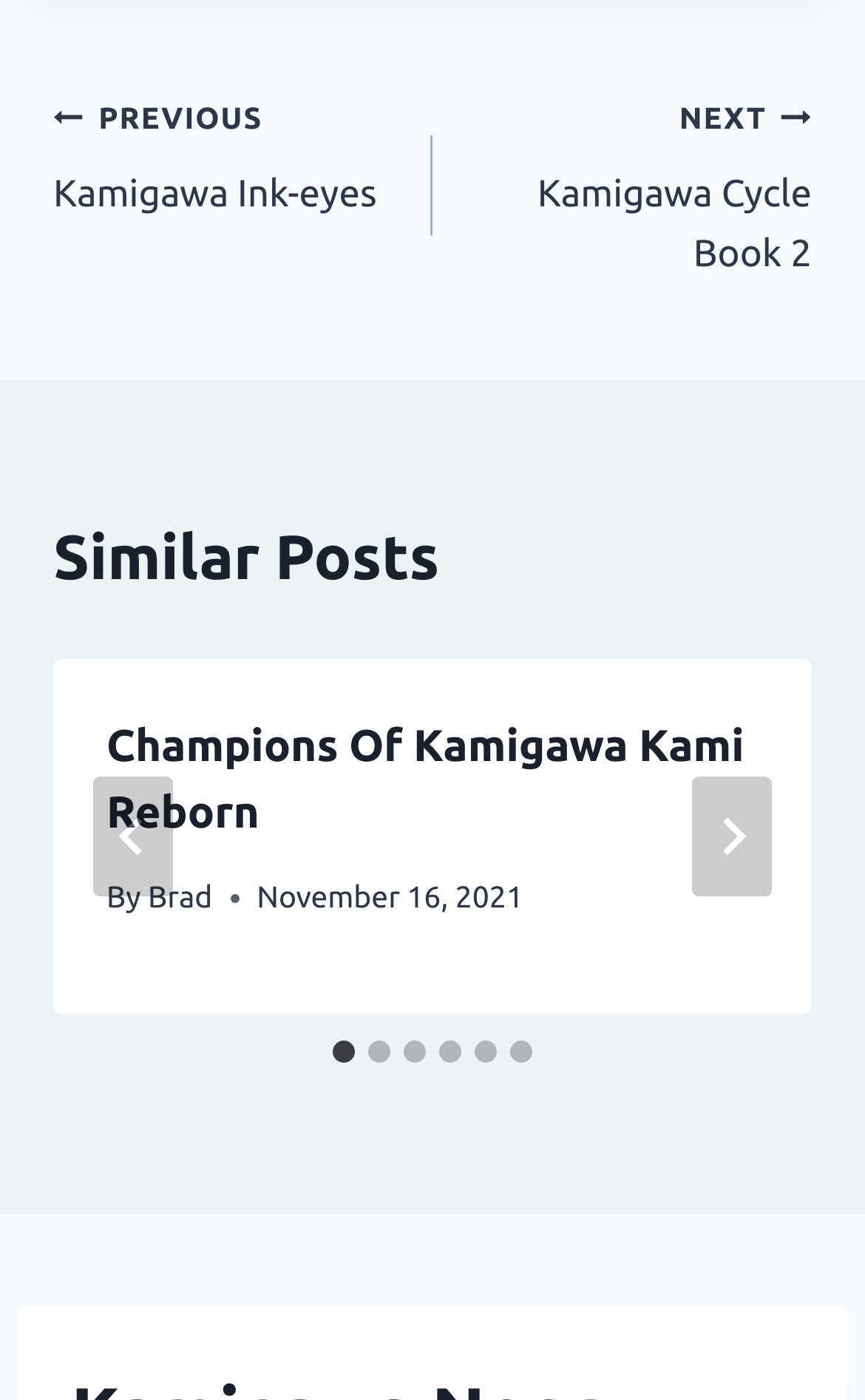Extract the bounding box of the UI element described as: "Contact Us".

None